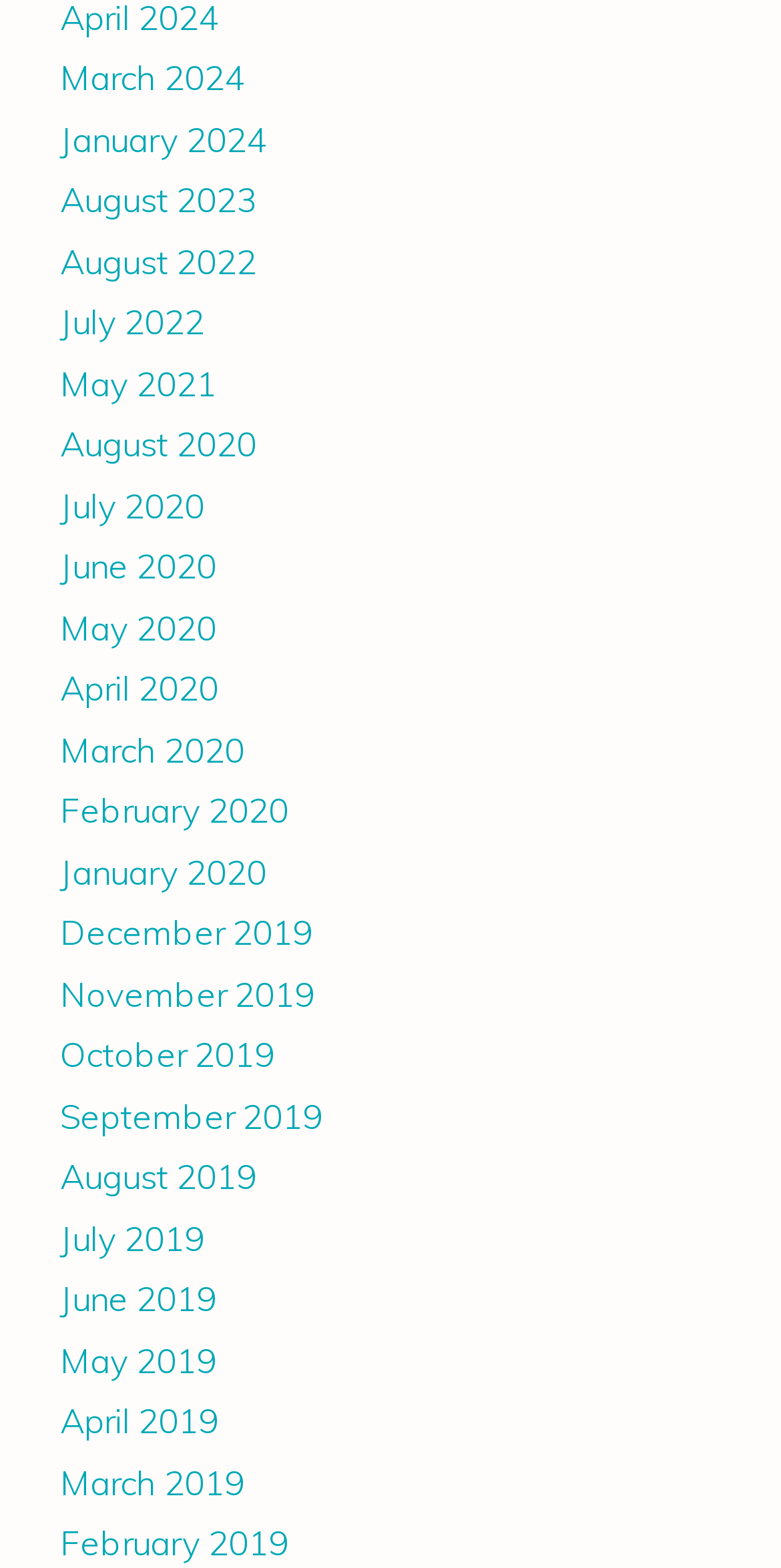Using a single word or phrase, answer the following question: 
Is there a pattern in the months listed?

Yes, by year